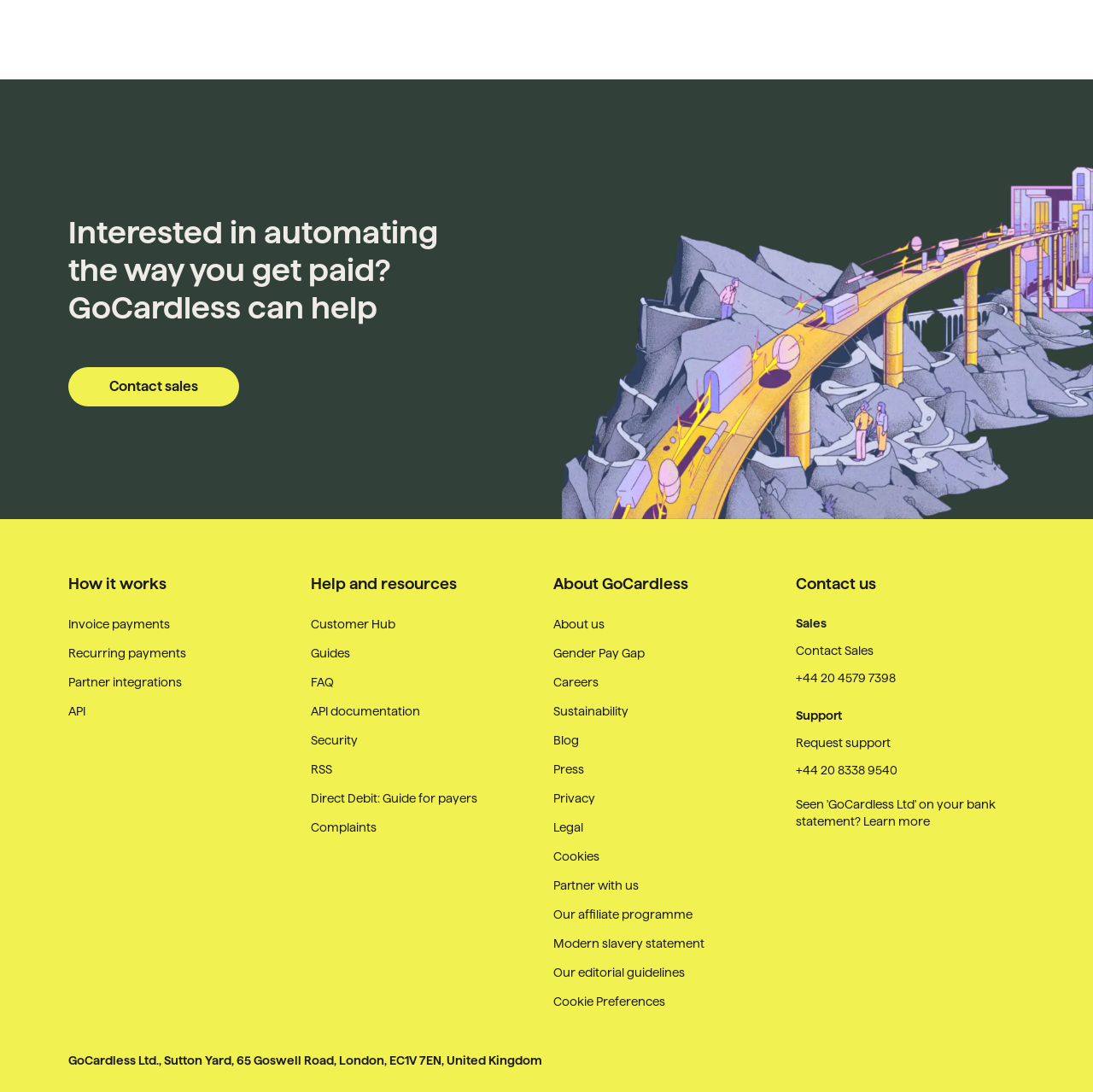Predict the bounding box coordinates of the area that should be clicked to accomplish the following instruction: "Read about how it works". The bounding box coordinates should consist of four float numbers between 0 and 1, i.e., [left, top, right, bottom].

[0.062, 0.526, 0.272, 0.66]